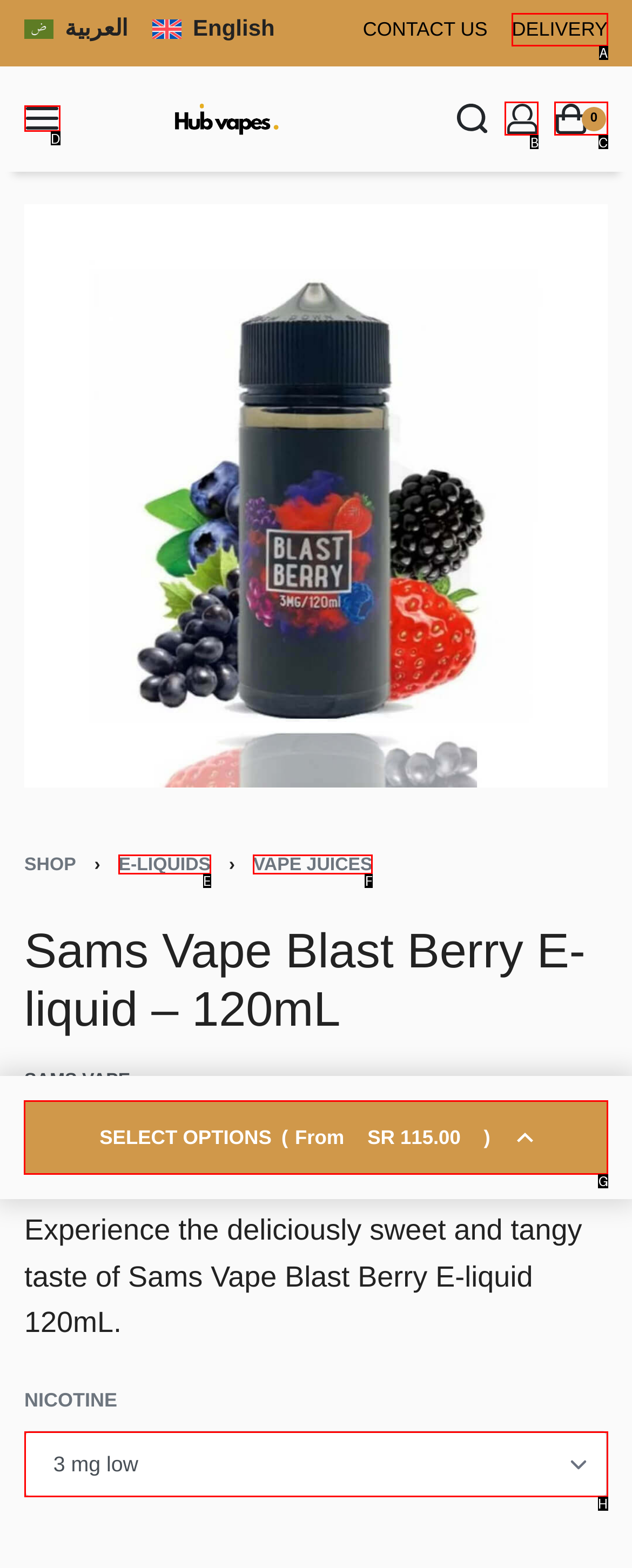Identify which HTML element should be clicked to fulfill this instruction: Select options for Sams Vape Blast Berry E-liquid Reply with the correct option's letter.

G